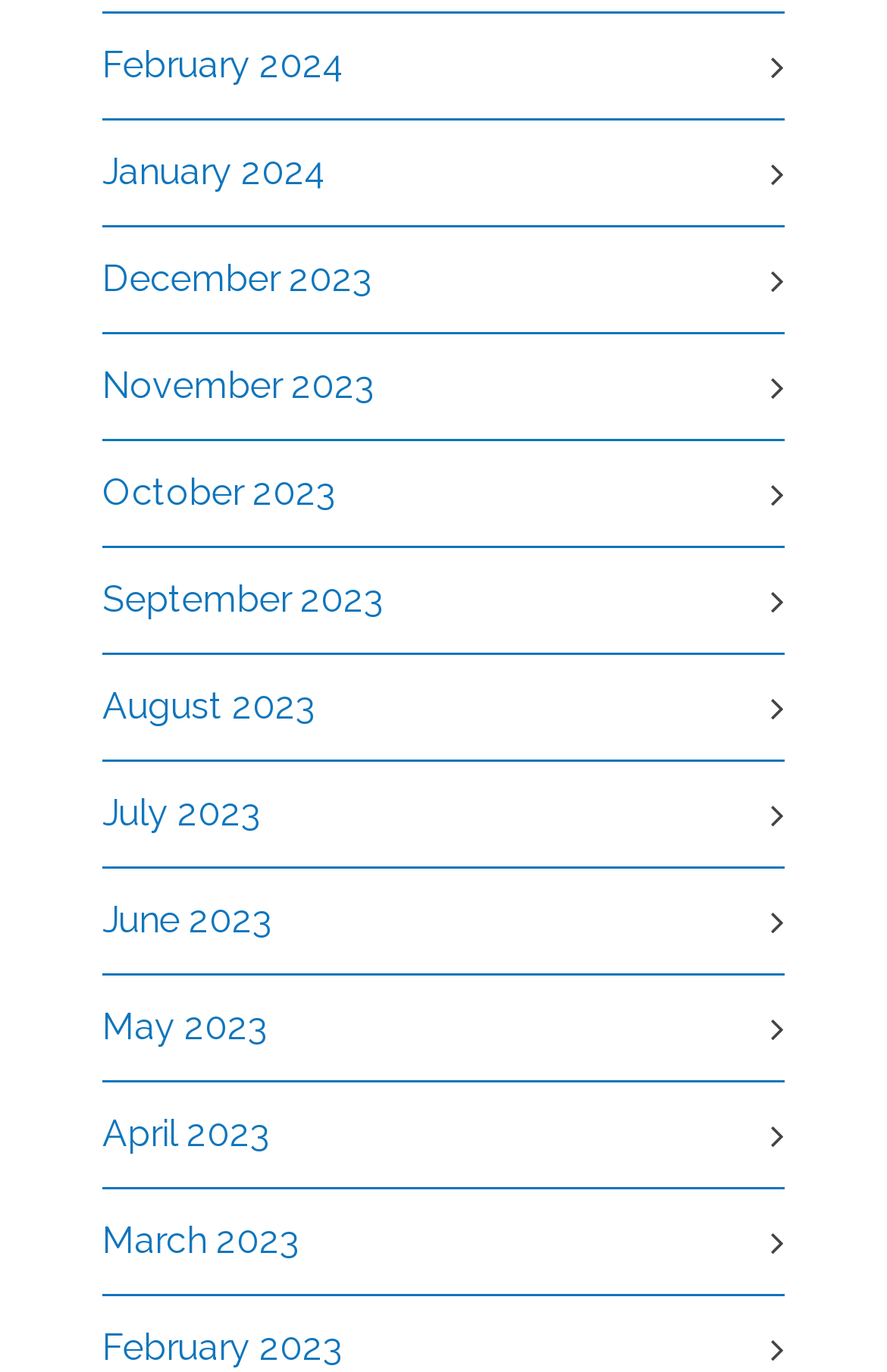Locate the bounding box coordinates of the clickable part needed for the task: "browse November 2023".

[0.115, 0.264, 0.449, 0.296]